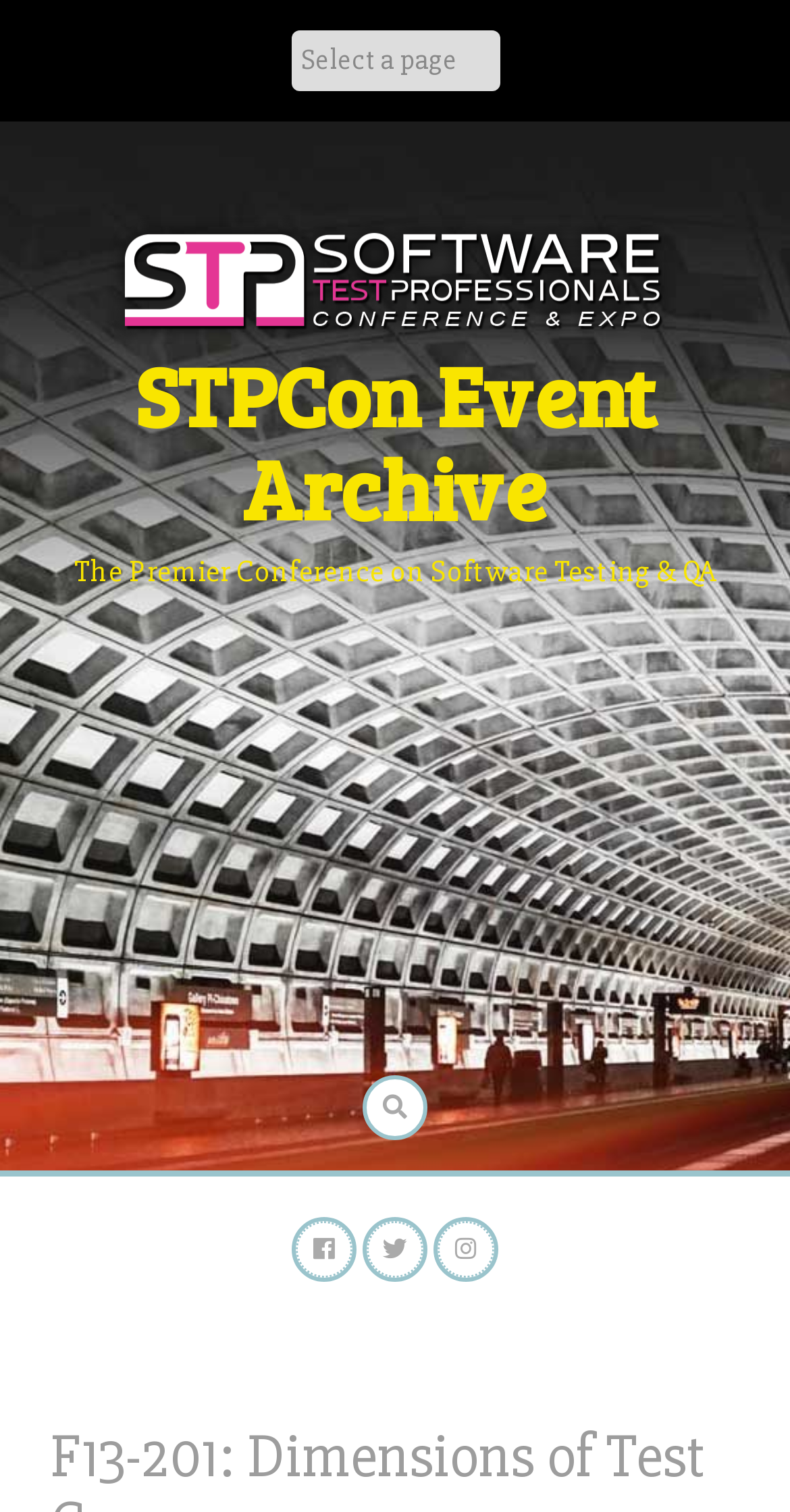Is the combobox expanded?
Please provide a single word or phrase based on the screenshot.

No